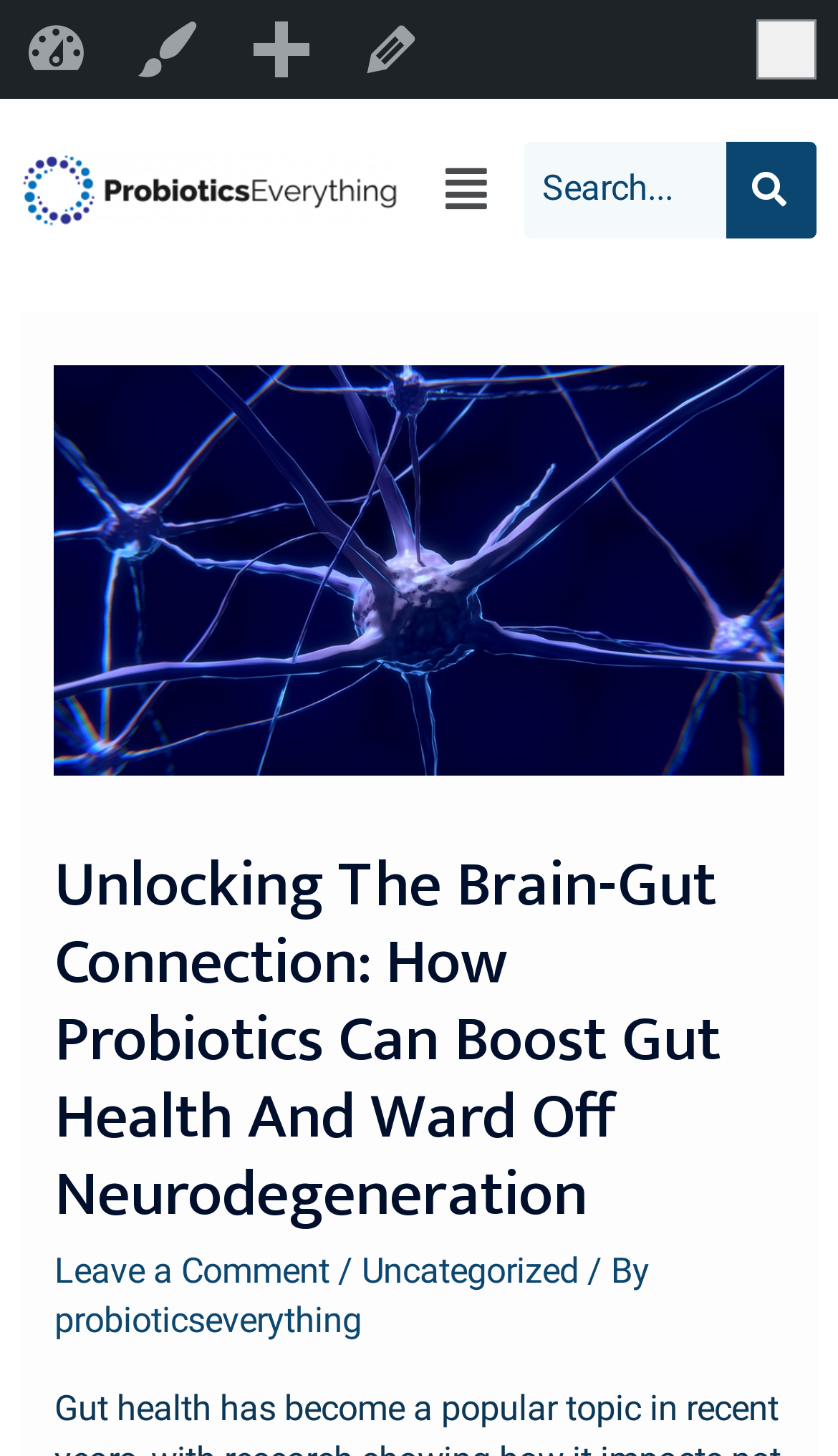Bounding box coordinates are to be given in the format (top-left x, top-left y, bottom-right x, bottom-right y). All values must be floating point numbers between 0 and 1. Provide the bounding box coordinate for the UI element described as: Edit Post

[0.4, 0.0, 0.533, 0.068]